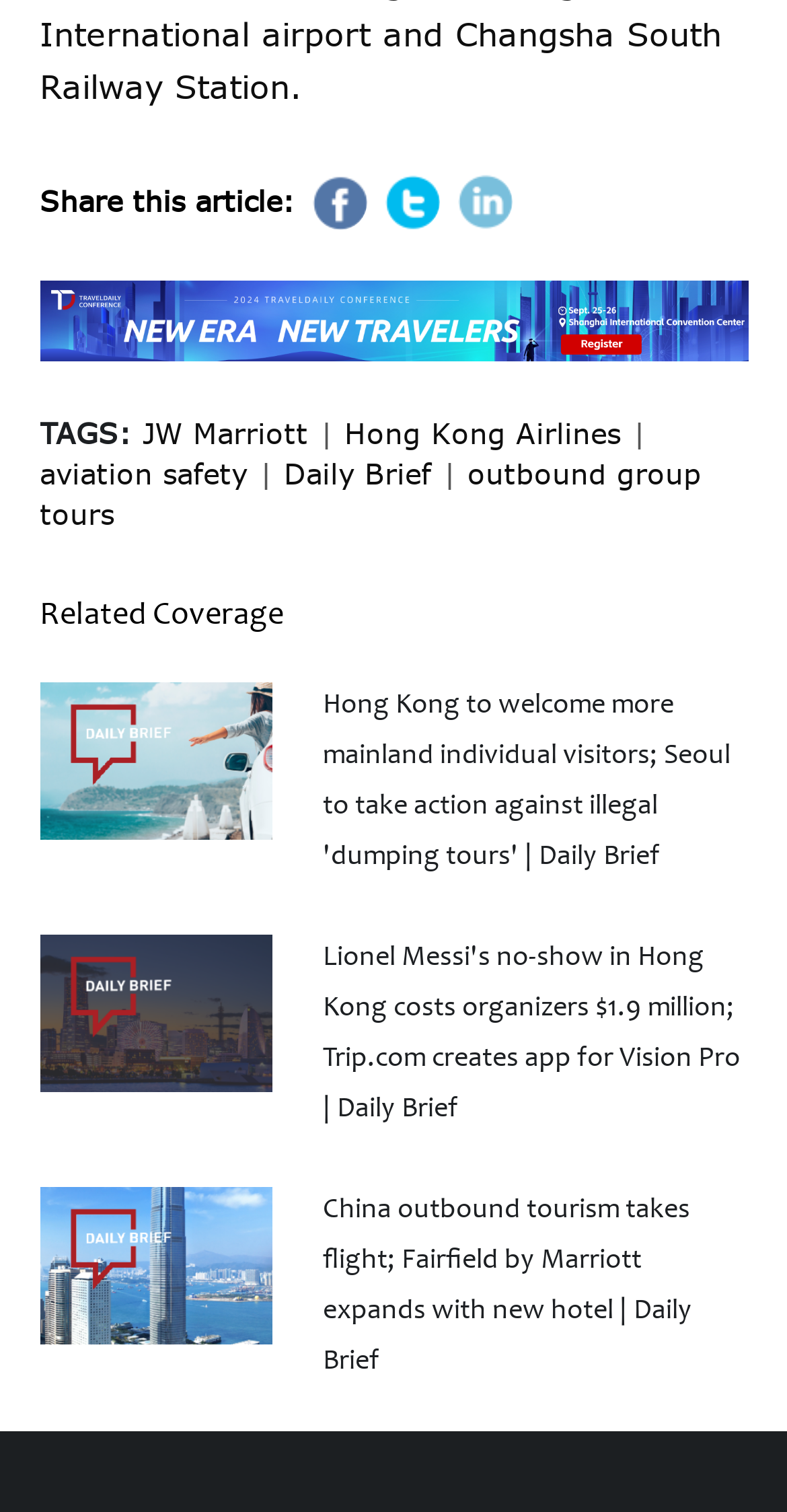Please pinpoint the bounding box coordinates for the region I should click to adhere to this instruction: "Open the 'Hong Kong to welcome more mainland individual visitors; Seoul to take action against illegal 'dumping tours' | Daily Brief' article".

[0.05, 0.451, 0.347, 0.556]